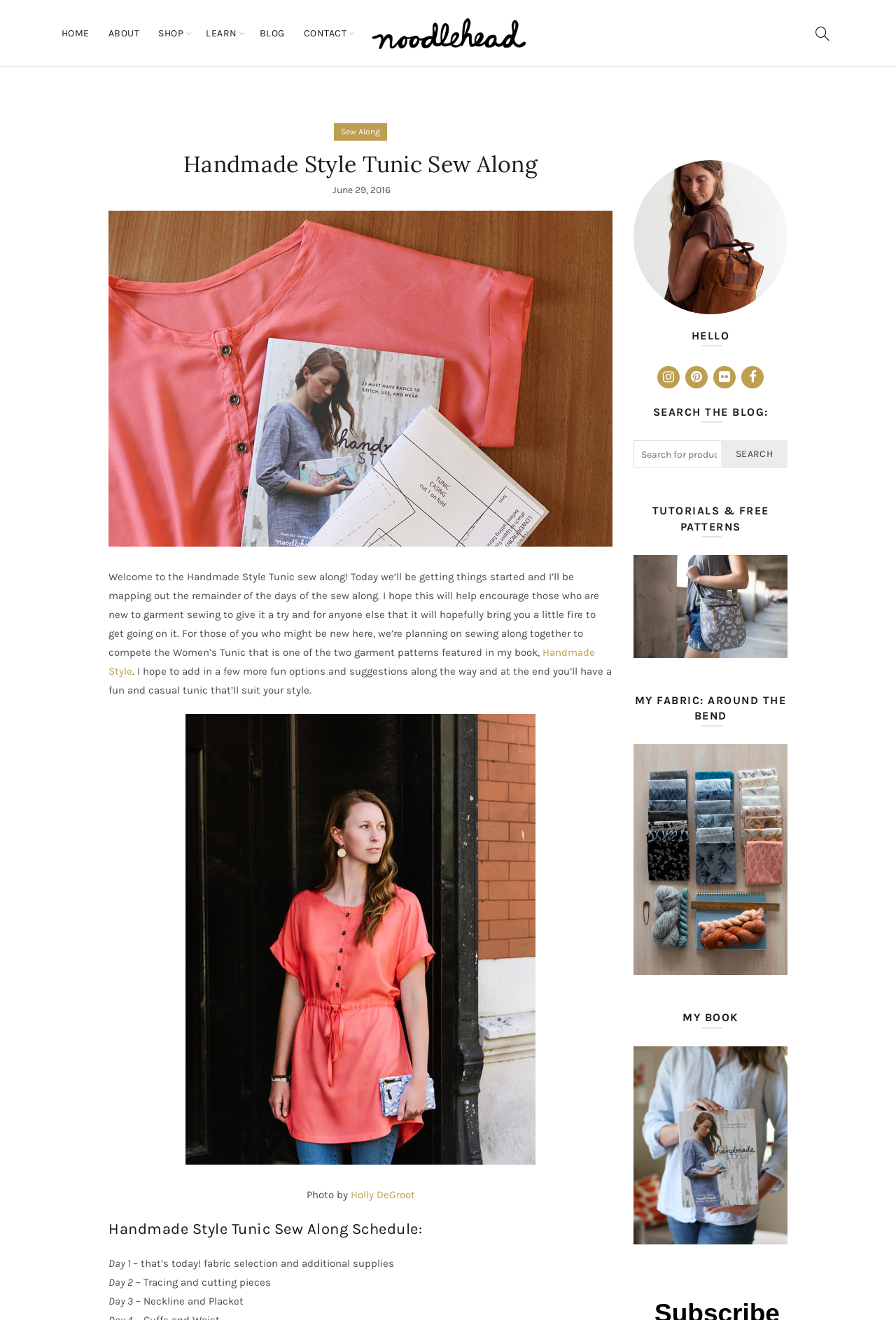What is the name of the author of the book?
Could you answer the question in a detailed manner, providing as much information as possible?

I found this answer by reading the text in the webpage, specifically the link with the text 'Handmade Style by Anna Graham' which indicates that Anna Graham is the author of the book.